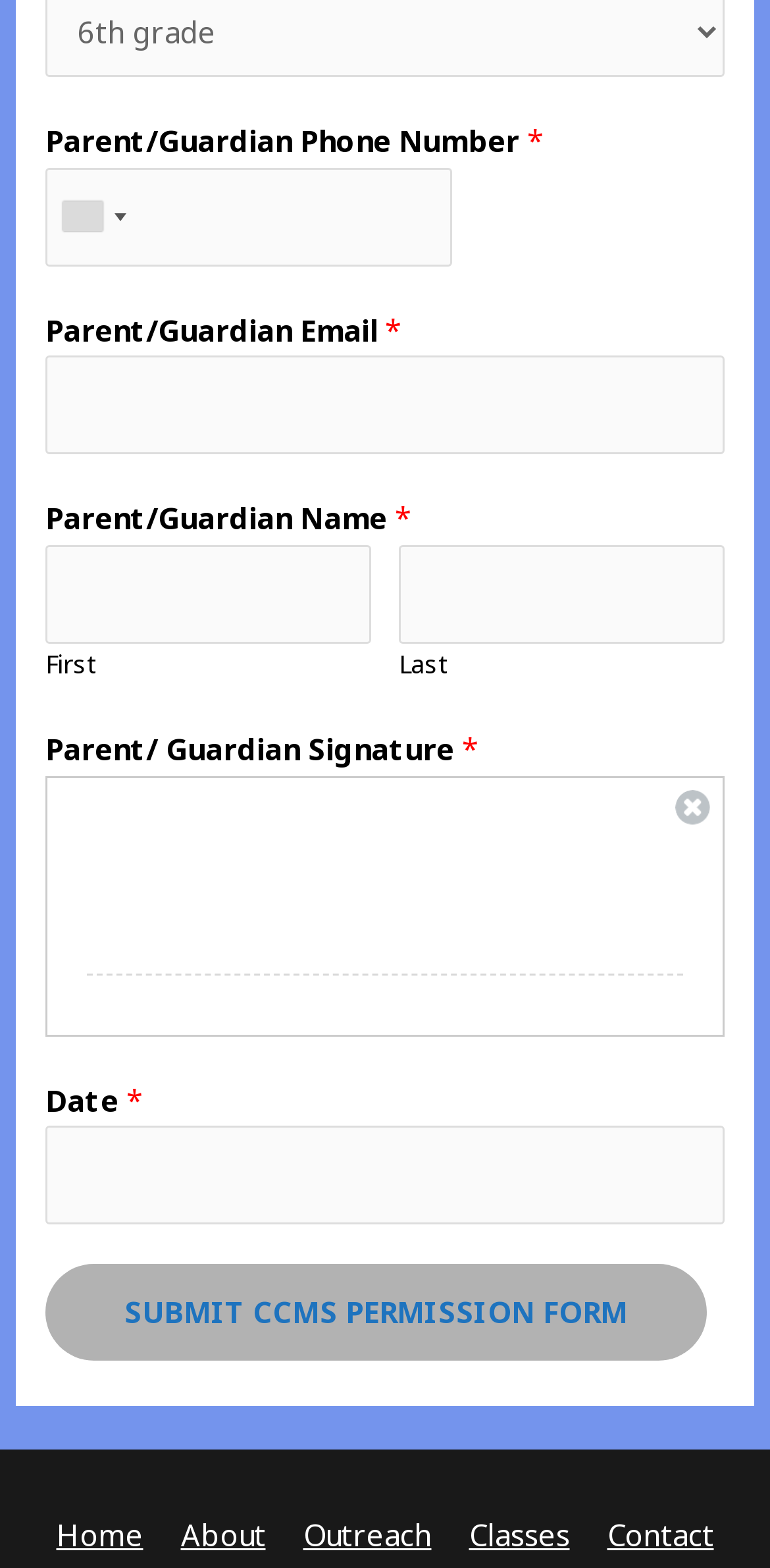Pinpoint the bounding box coordinates of the element that must be clicked to accomplish the following instruction: "Clear signature". The coordinates should be in the format of four float numbers between 0 and 1, i.e., [left, top, right, bottom].

[0.877, 0.503, 0.923, 0.526]